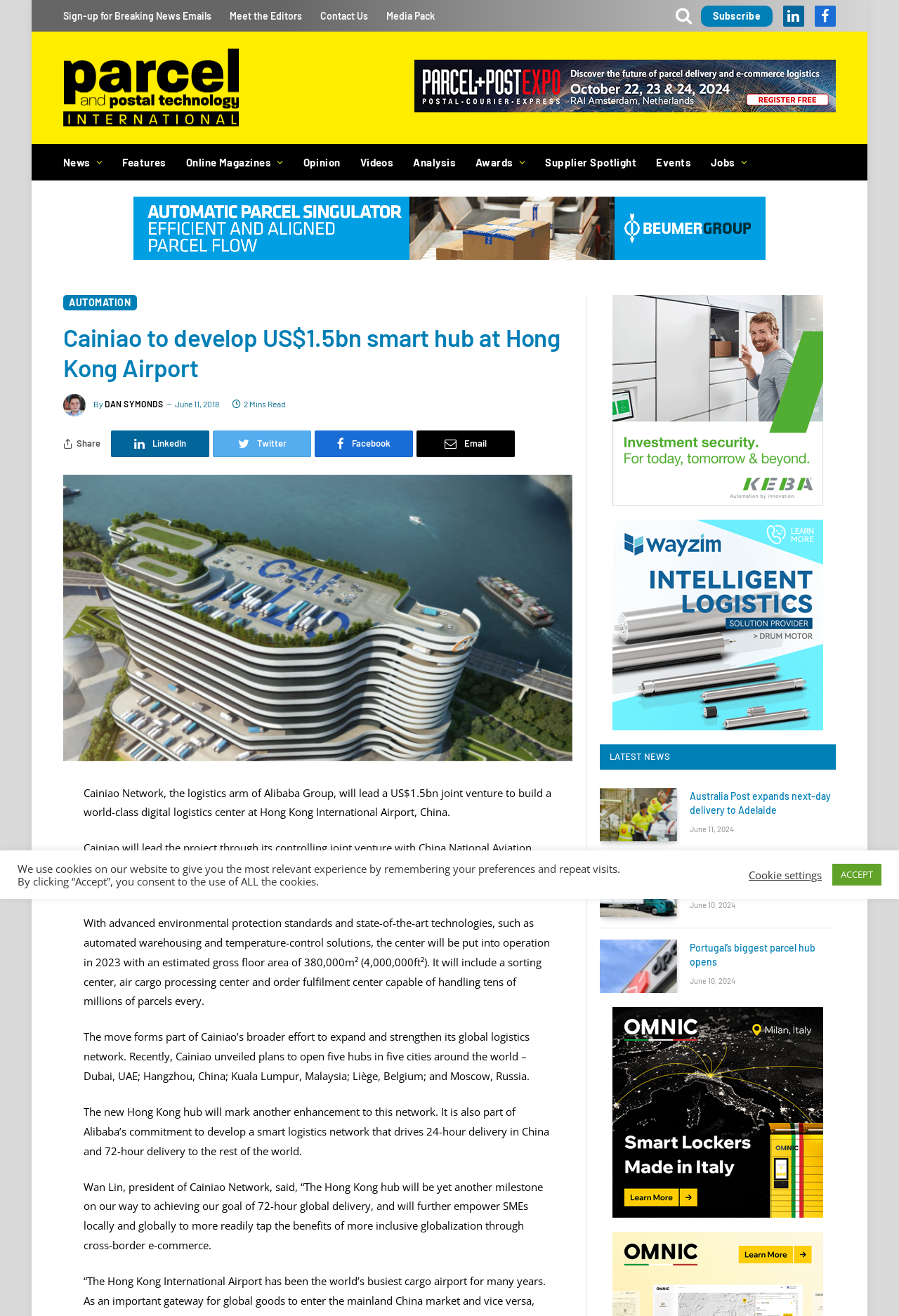Provide an in-depth caption for the webpage.

This webpage is about Cainiao's development of a US$1.5 billion smart hub at Hong Kong Airport, as reported by Parcel and Postal Technology International. 

At the top of the page, there are several links to sign up for breaking news emails, meet the editors, contact us, and access the media pack. On the right side, there are social media links to subscribe, LinkedIn, Facebook, and other platforms. 

Below these links, there is a main heading that reads "Cainiao to develop US$1.5bn smart hub at Hong Kong Airport" followed by an image and a brief description of the article. The article is written by Dan Symonds and was published on June 11, 2018. 

The article itself is divided into several paragraphs, describing Cainiao's plans to build a world-class digital logistics center at Hong Kong International Airport, China. The center will be built in partnership with China National Aviation Corporation and YTO Express, and is expected to be operational by 2023. 

On the right side of the article, there are social media links to share the article on LinkedIn, Twitter, Facebook, and via email. Below the article, there is a figure with an image and several paragraphs of text describing the project in more detail. 

Further down the page, there are several latest news articles, each with a heading, an image, and a brief description. These articles include "Australia Post expands next-day delivery to Adelaide", "Nippon Express rolls out its first electric truck in USA", and "Portugal’s biggest parcel hub opens". 

At the bottom of the page, there is a notification about the use of cookies on the website, with options to accept or adjust cookie settings.